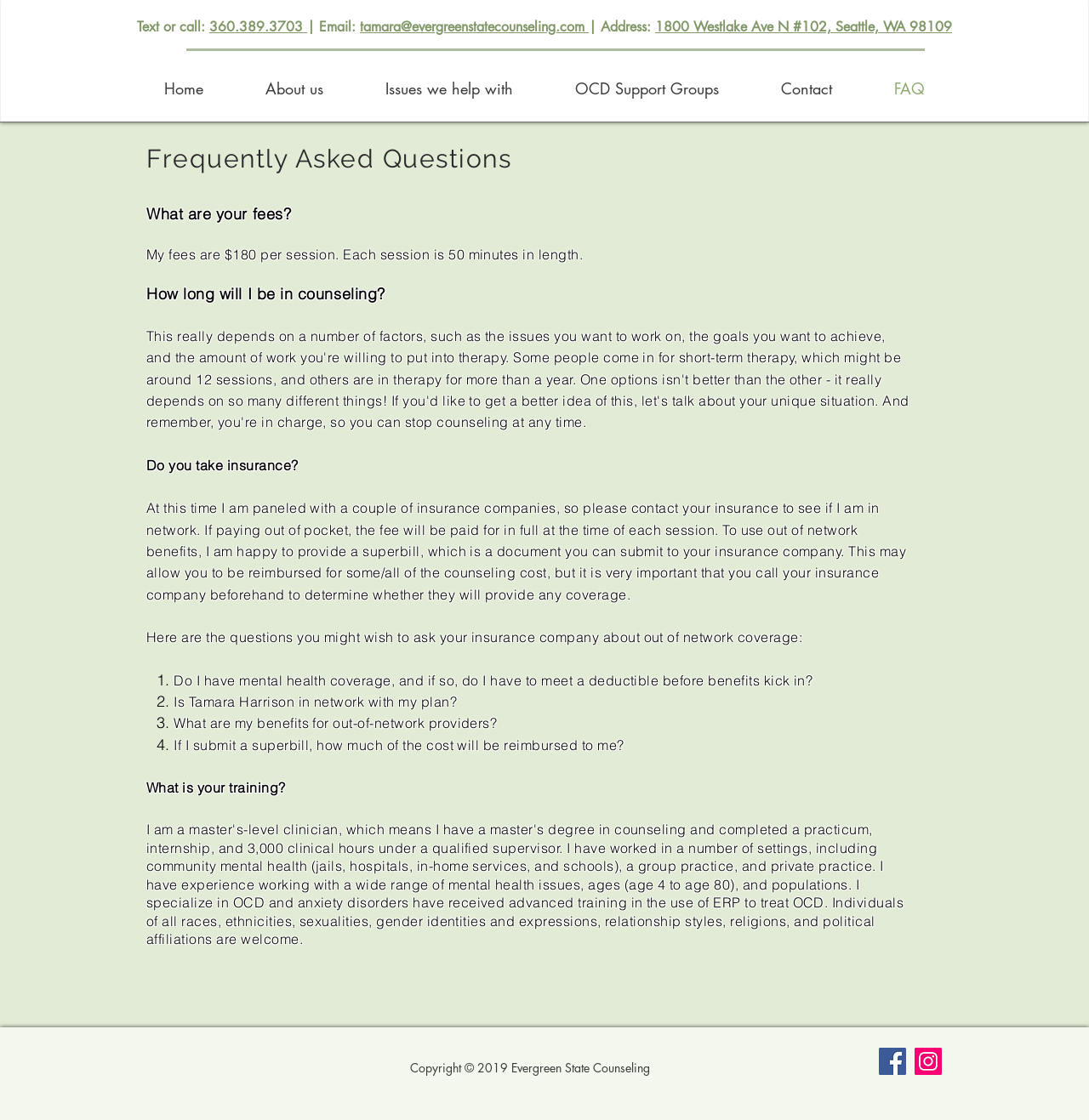Give a comprehensive overview of the webpage, including key elements.

The webpage is about General FAQ of Evergreen State Counseling. At the top, there is a heading that displays the contact information, including phone number, email, and address. Below this, there is a navigation menu with links to different sections of the website, such as Home, About us, Issues we help with, OCD Support Groups, Contact, and FAQ.

The main content of the page is divided into several sections, each addressing a frequently asked question. The first question is "What are your fees?" followed by the answer. The next question is "How long will I be in counseling?" with a brief response. 

Further down, there is a question "Do you take insurance?" with a detailed answer that explains the insurance coverage and provides guidance on what to ask the insurance company. This section also includes a list of four questions to ask the insurance company about out-of-network coverage.

Additionally, there is a question "What is your training?" but the answer is not provided. 

At the bottom of the page, there is a copyright notice and a social bar with links to Facebook and Instagram, each accompanied by an icon.